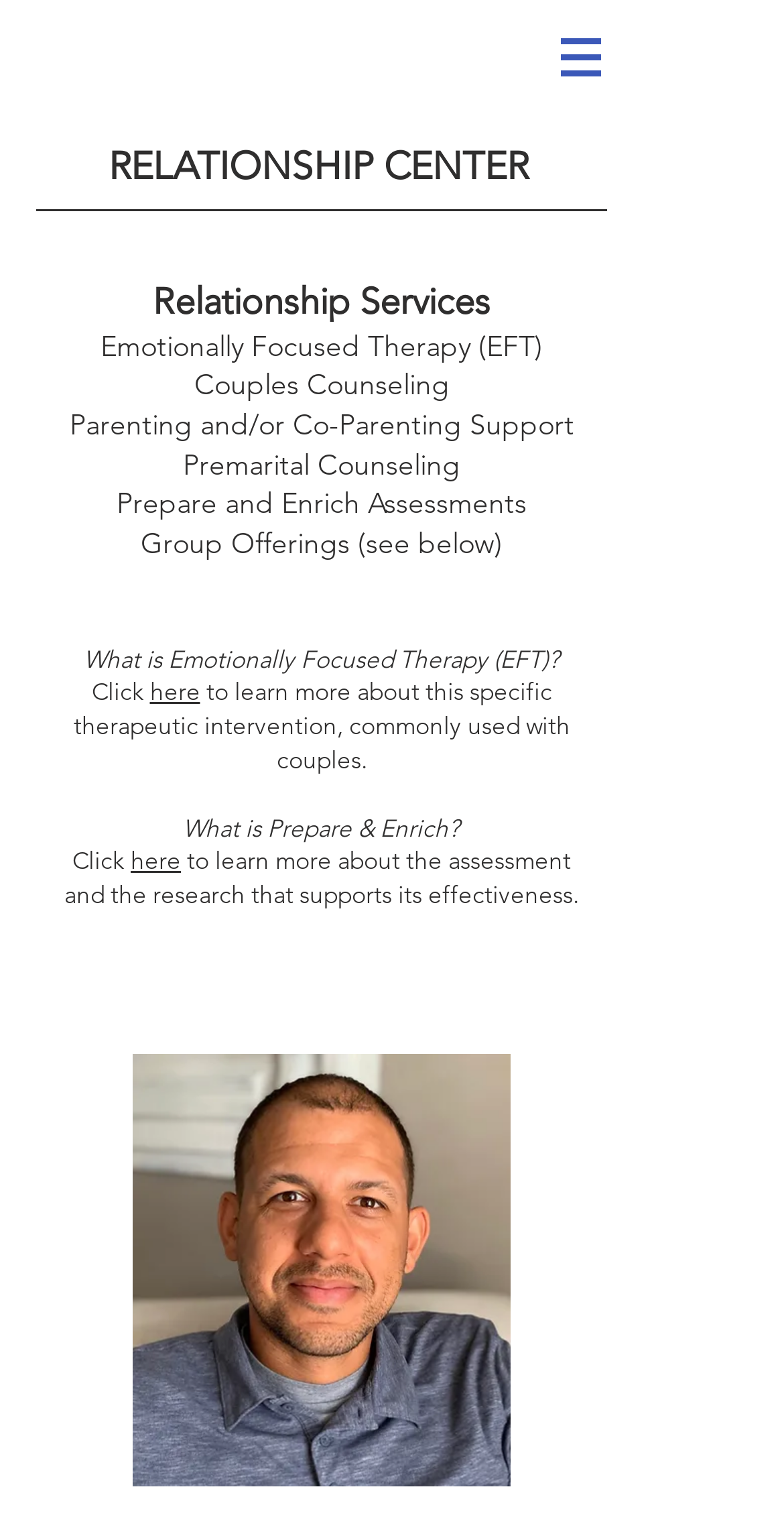Answer in one word or a short phrase: 
What services are offered by the Relationship Center?

Emotionally Focused Therapy, Couples Counseling, etc.